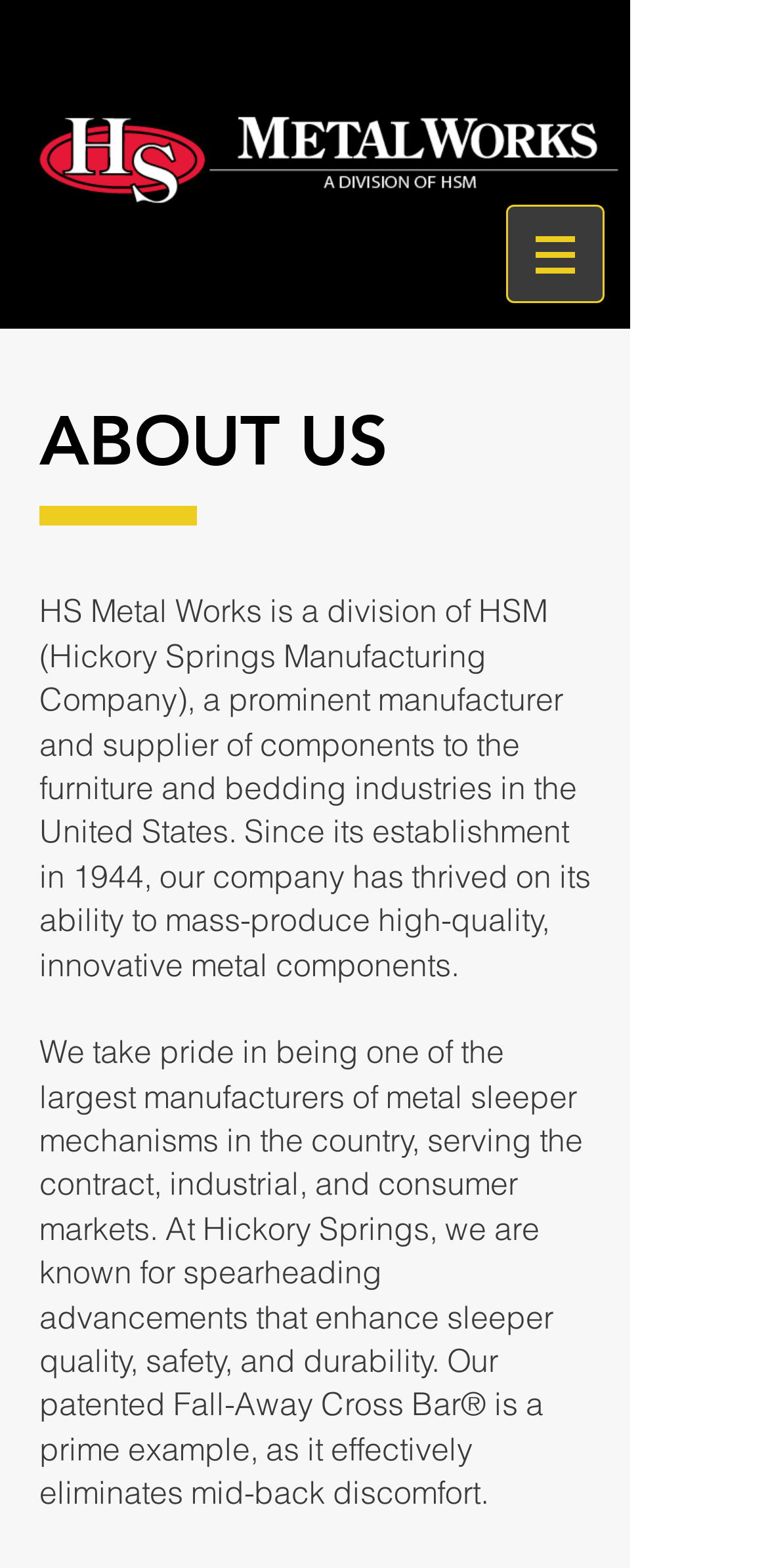Carefully observe the image and respond to the question with a detailed answer:
When was the company established?

I found the answer by reading the StaticText element that says '...Since its establishment in 1944...' which indicates that the company was established in 1944.